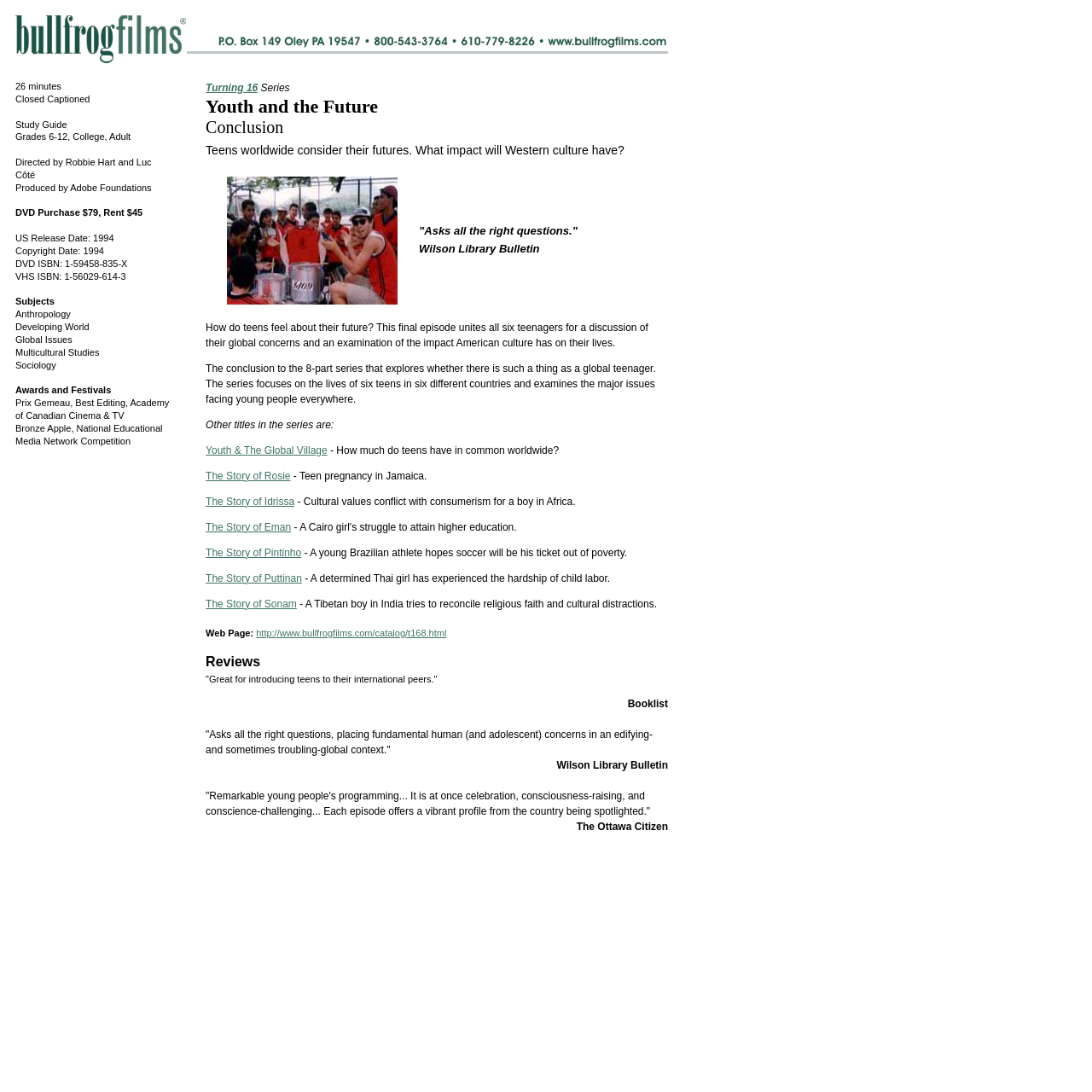Locate the bounding box coordinates of the element's region that should be clicked to carry out the following instruction: "Visit the webpage http://www.bullfrogfilms.com/catalog/t168.html". The coordinates need to be four float numbers between 0 and 1, i.e., [left, top, right, bottom].

[0.235, 0.575, 0.409, 0.584]